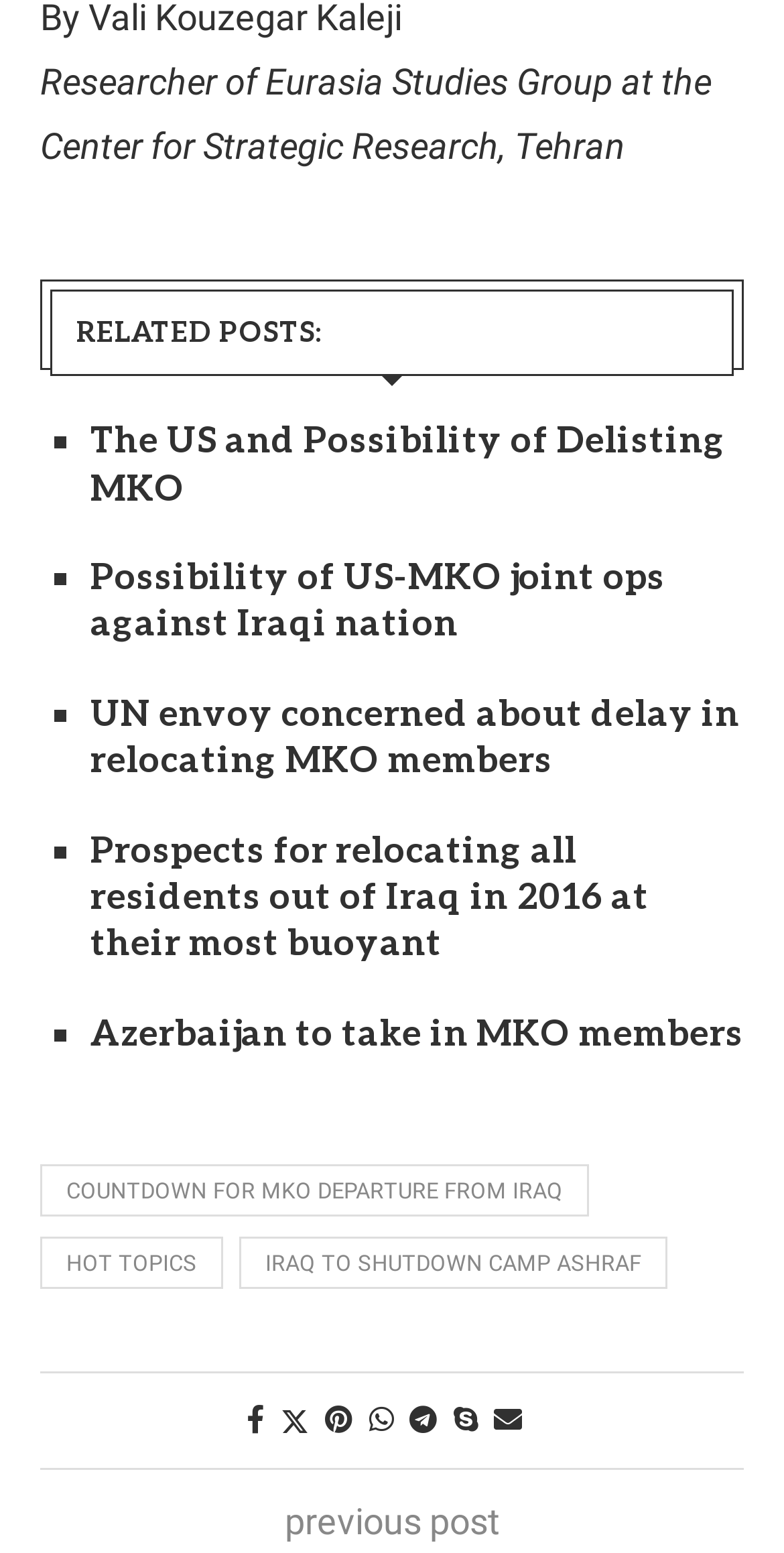What is the topic of the first related post?
Provide a one-word or short-phrase answer based on the image.

The US and Possibility of Delisting MKO